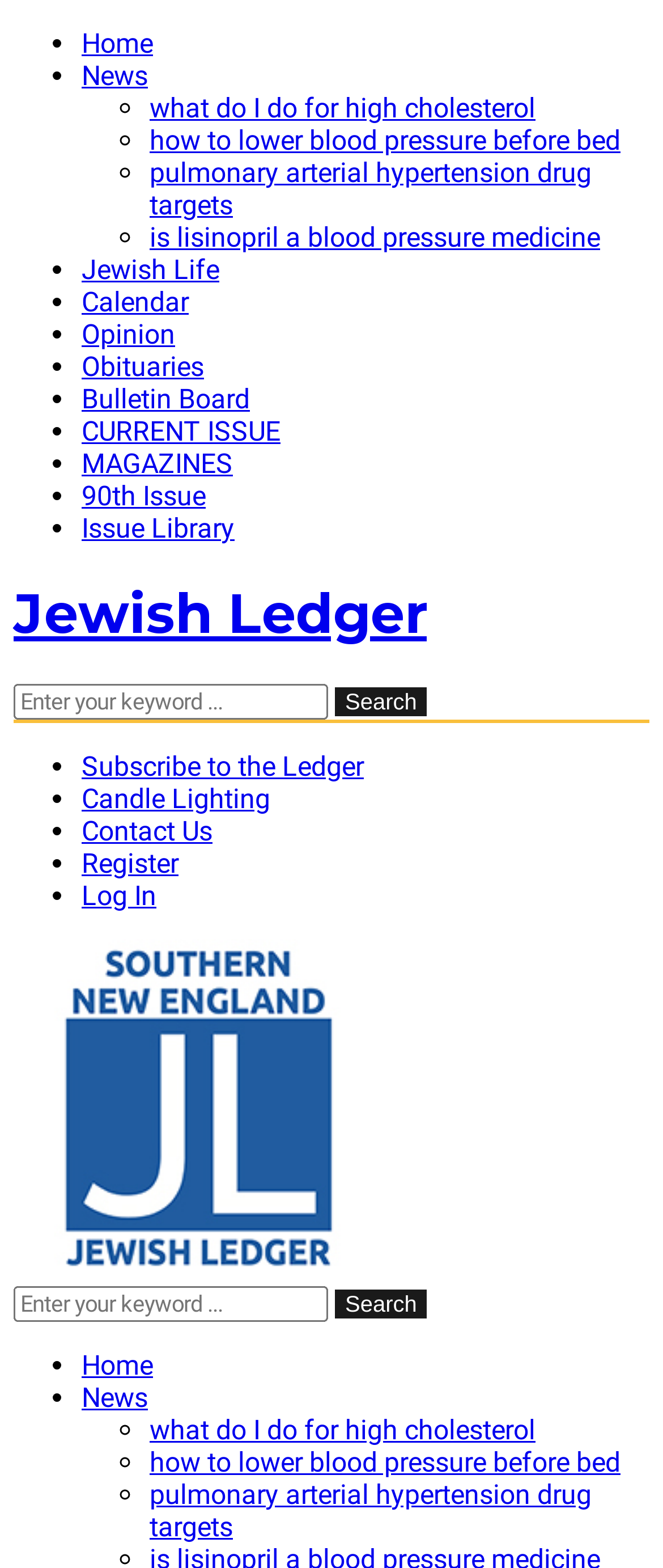Could you determine the bounding box coordinates of the clickable element to complete the instruction: "Subscribe to the Ledger"? Provide the coordinates as four float numbers between 0 and 1, i.e., [left, top, right, bottom].

[0.123, 0.478, 0.549, 0.499]